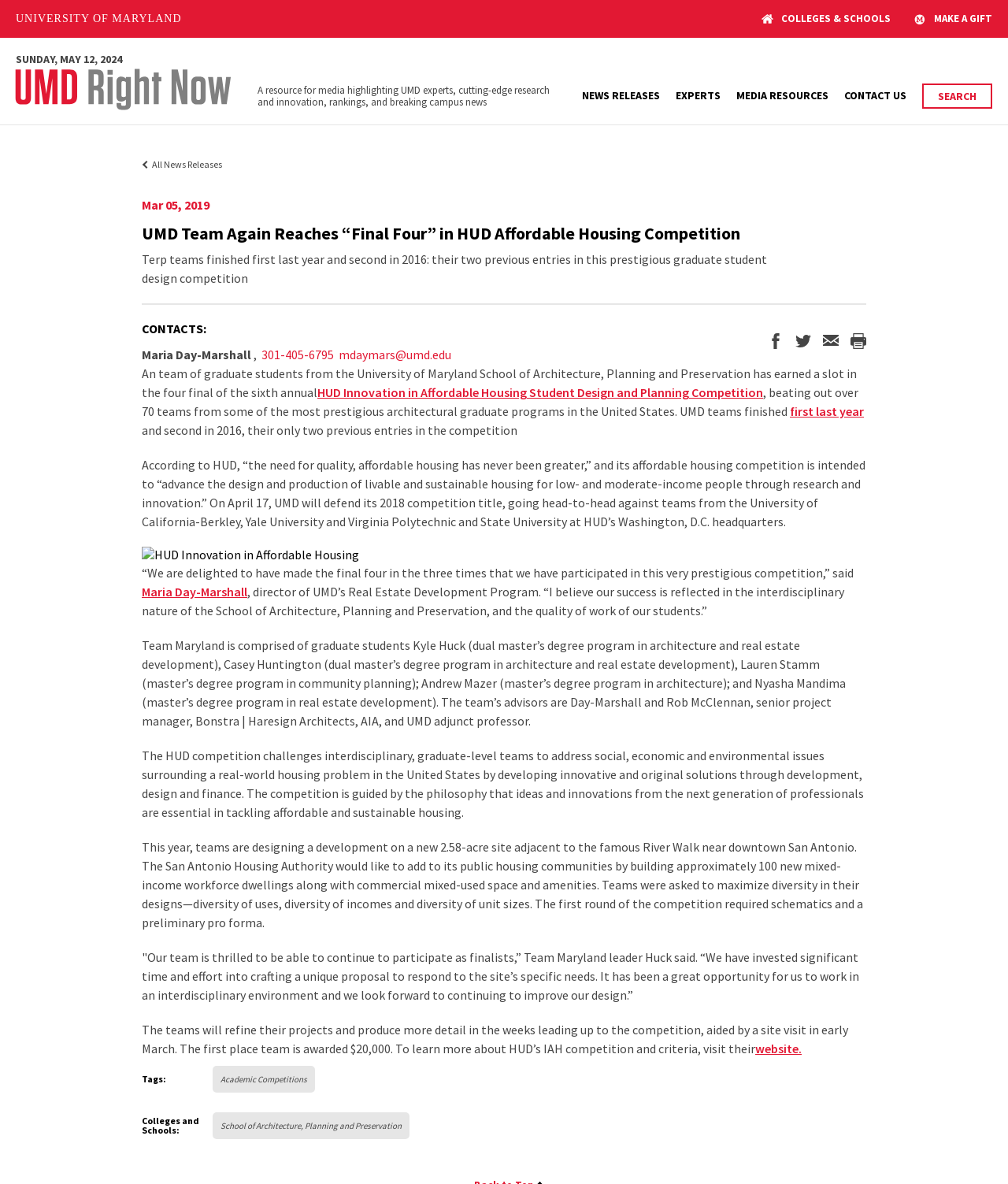Determine the bounding box coordinates for the HTML element mentioned in the following description: "Experts". The coordinates should be a list of four floats ranging from 0 to 1, represented as [left, top, right, bottom].

[0.67, 0.074, 0.715, 0.088]